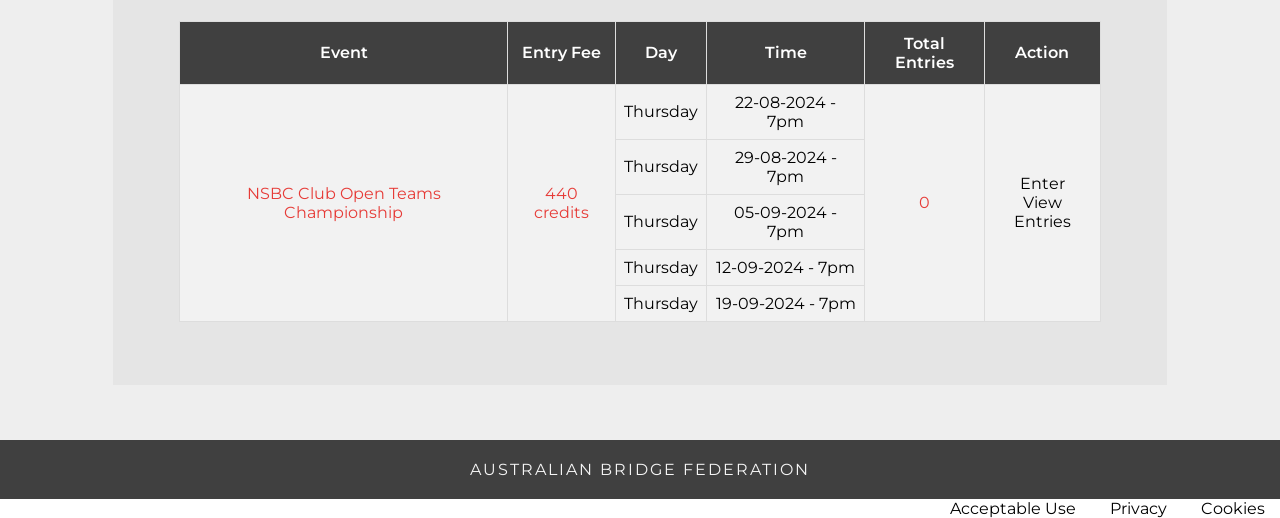Answer with a single word or phrase: 
What is the event name in the first row?

NSBC Club Open Teams Championship